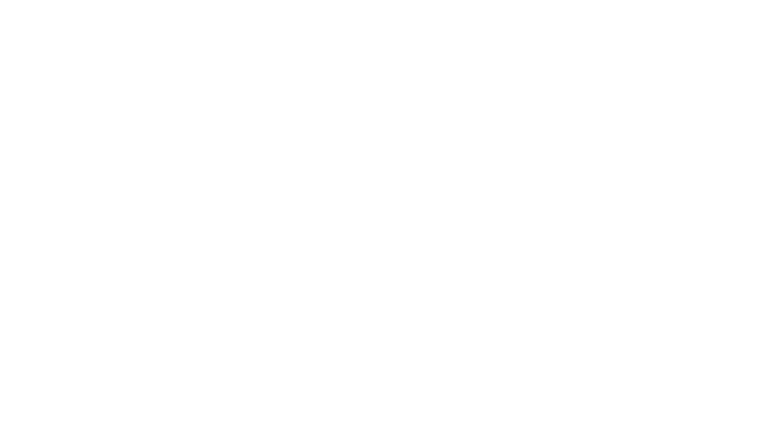What is the purpose of the icon?
Carefully examine the image and provide a detailed answer to the question.

The icon is part of a larger section possibly dedicated to showcasing photos from the journey, inviting users to engage with the visual stories of their travels, indicating the importance of preserving moments from these experiences.